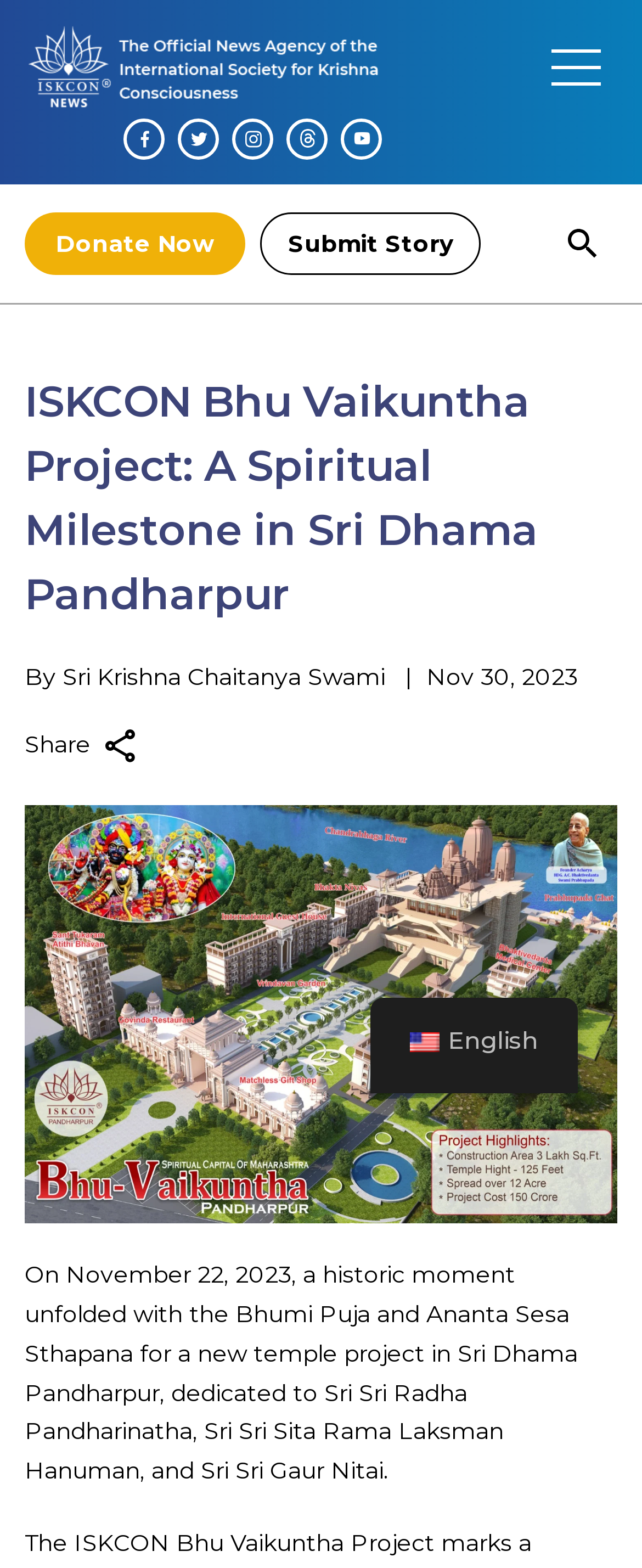Please determine the bounding box coordinates for the element that should be clicked to follow these instructions: "Explore the 'Extended Range Guitar' category".

None